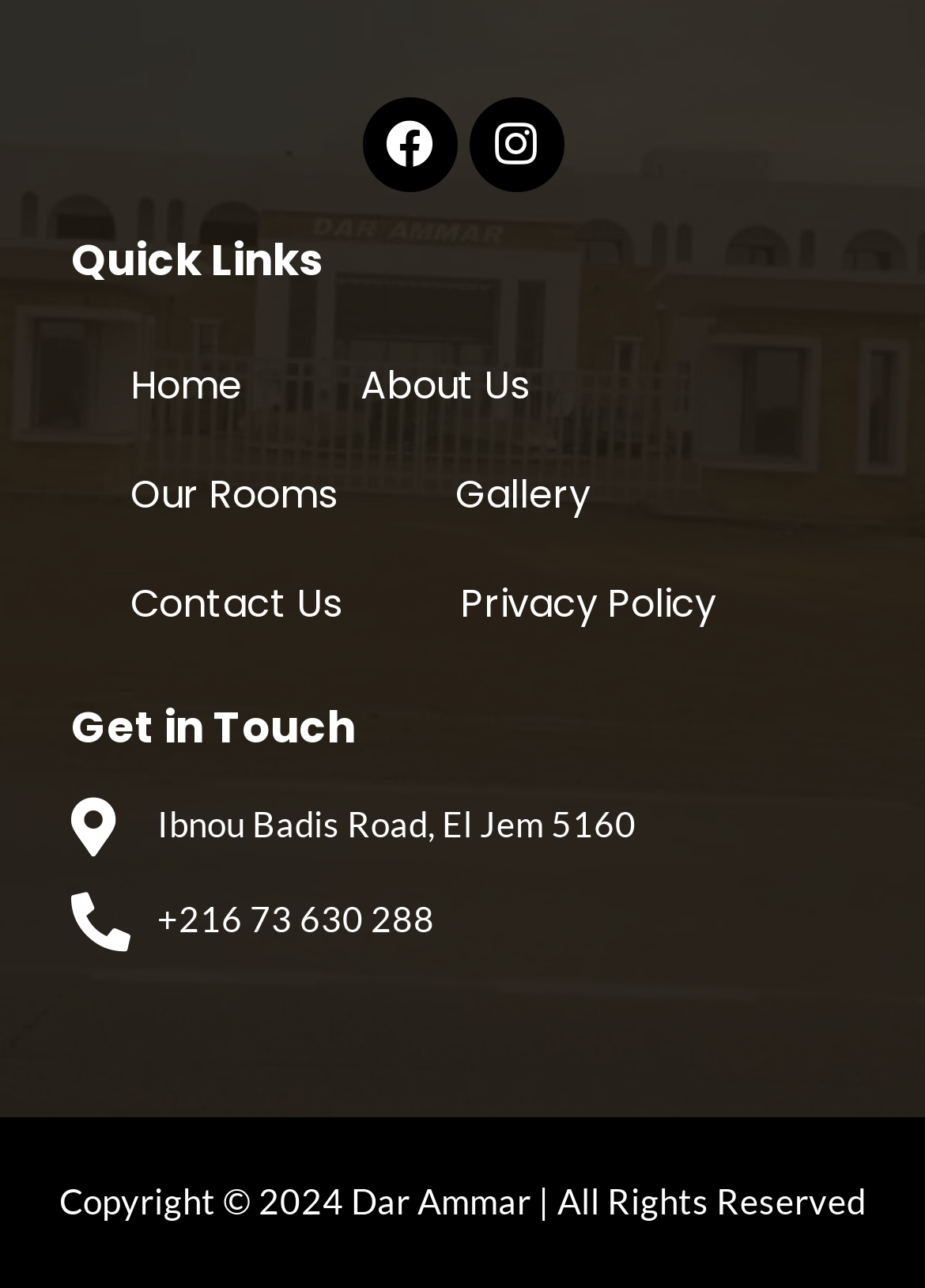What is the position of the Check-out Date field relative to the Check-in Date field?
Give a one-word or short phrase answer based on the image.

Below